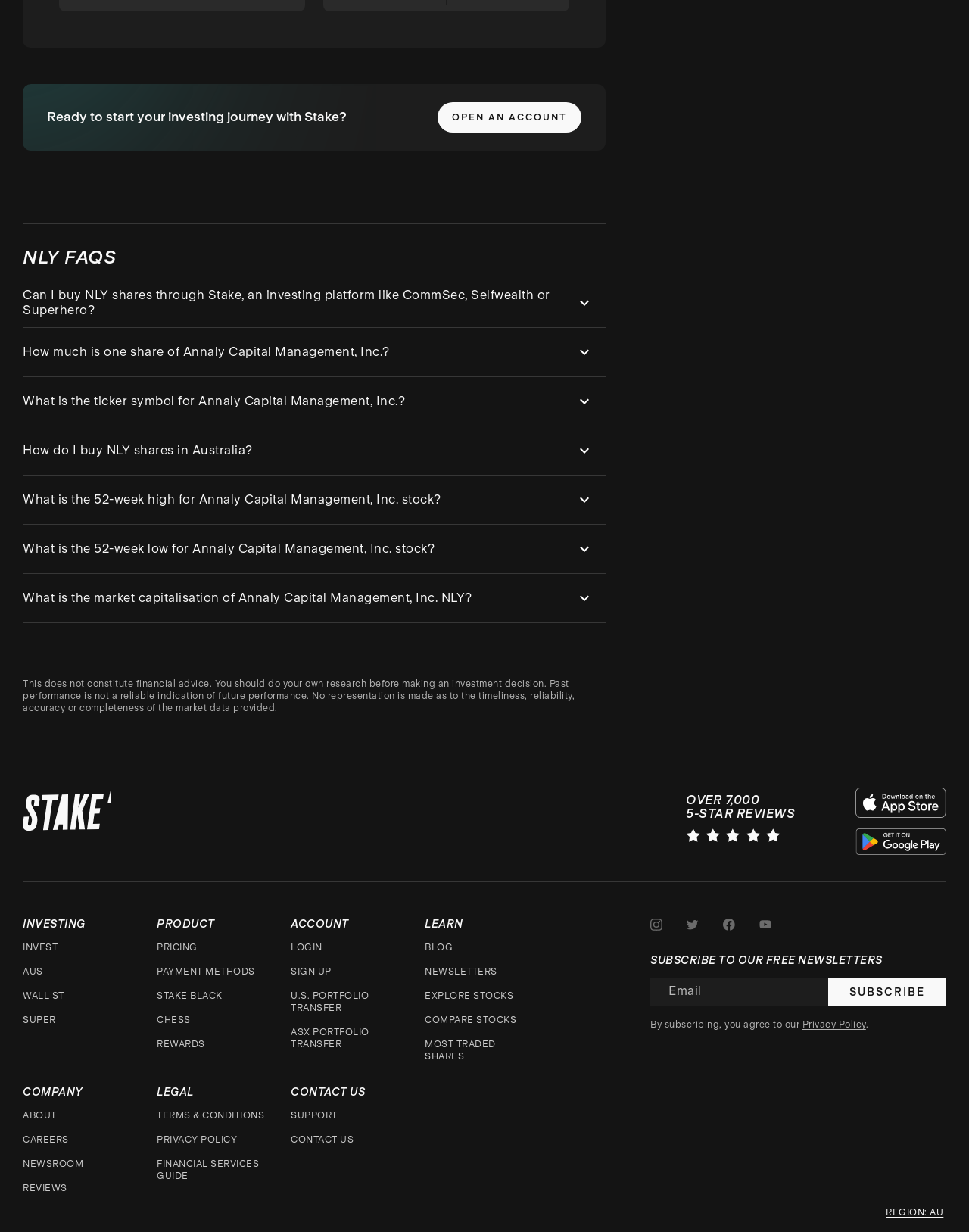What is the ticker symbol for Annaly Capital Management, Inc.?
Respond with a short answer, either a single word or a phrase, based on the image.

NLY